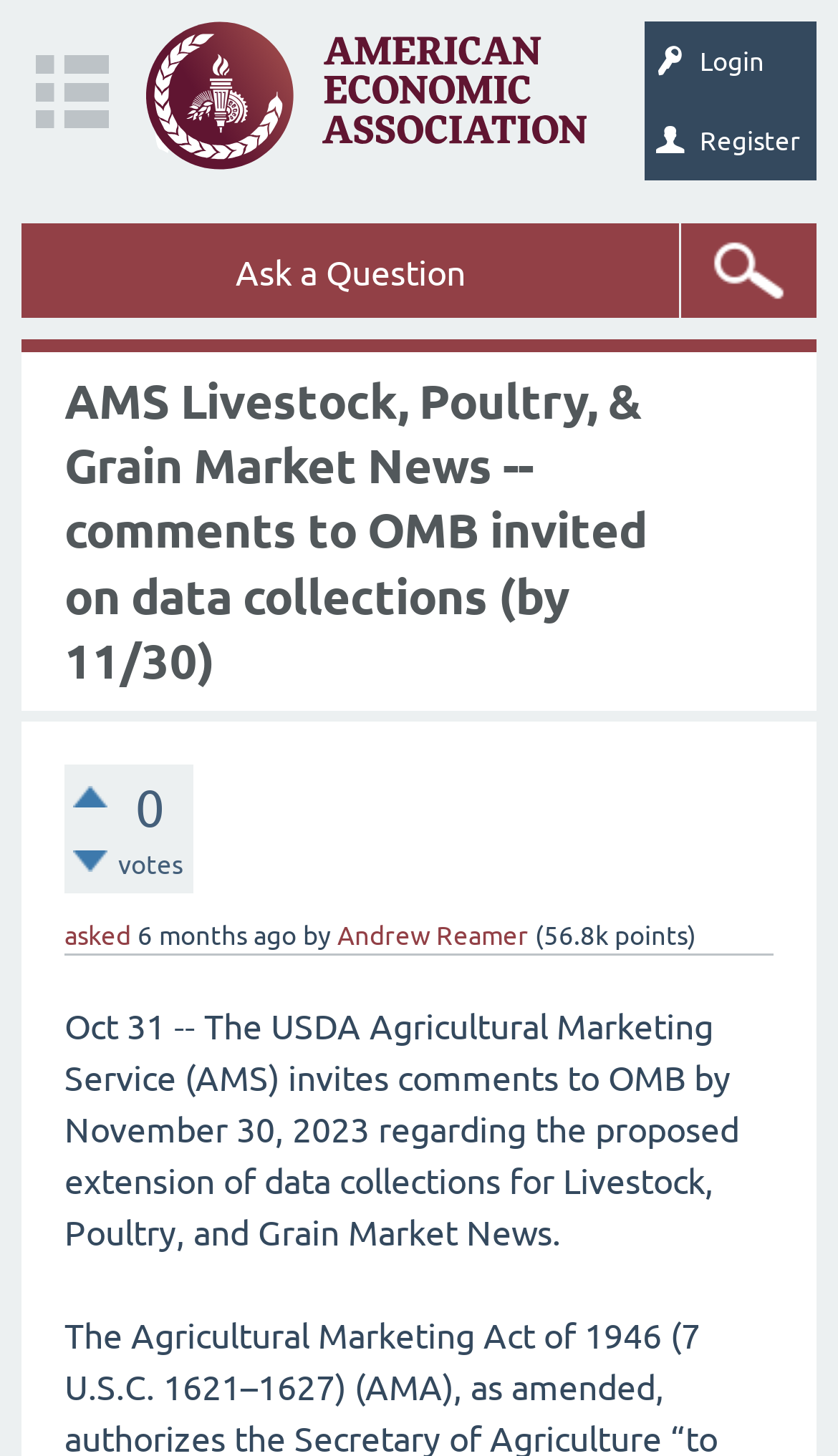How many points does Andrew Reamer have?
Please provide a comprehensive answer based on the contents of the image.

The number of points Andrew Reamer has can be found in the text '(56.8k points)', which is located below the author's name.